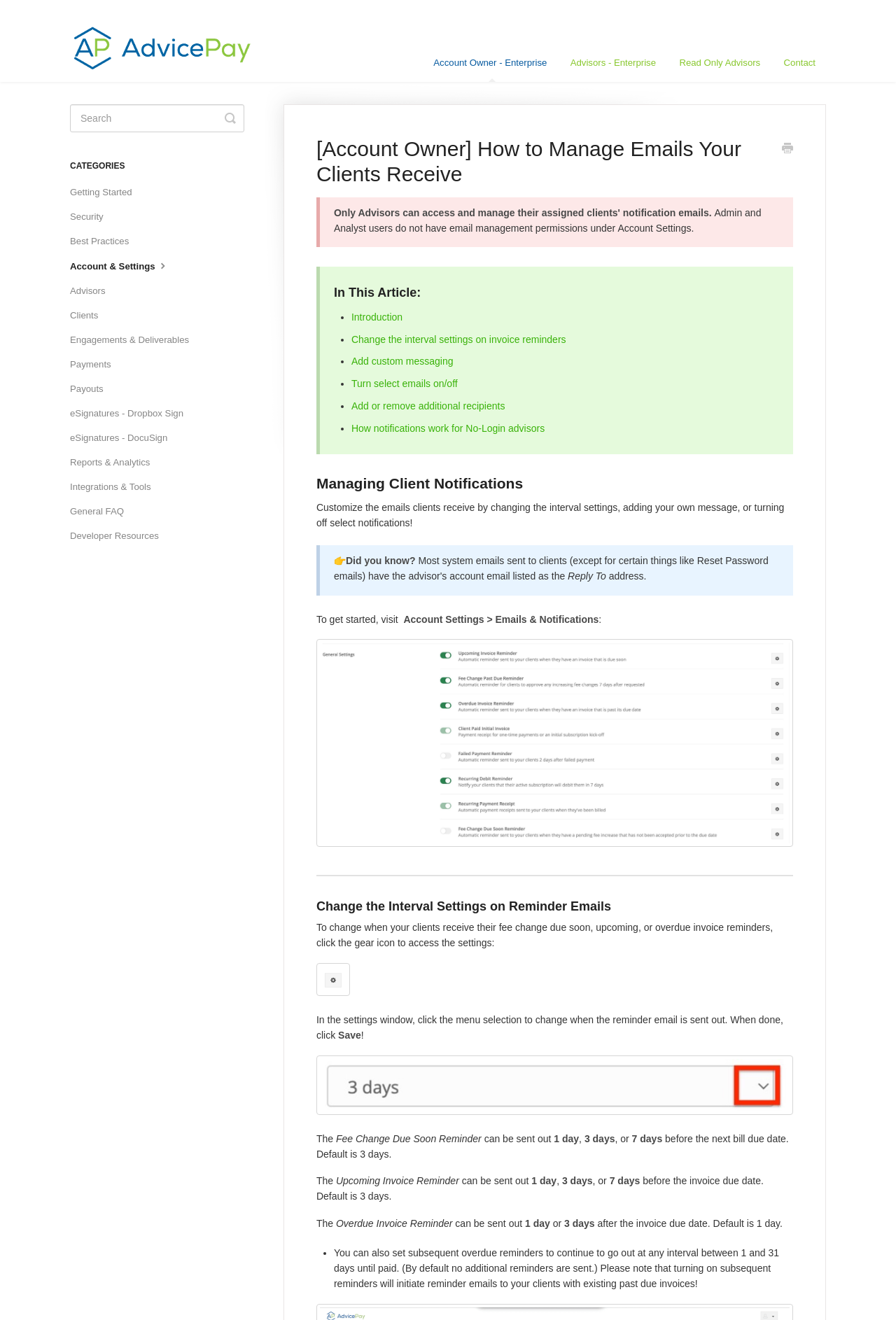Identify the bounding box coordinates of the region I need to click to complete this instruction: "Search for a topic".

[0.078, 0.079, 0.273, 0.1]